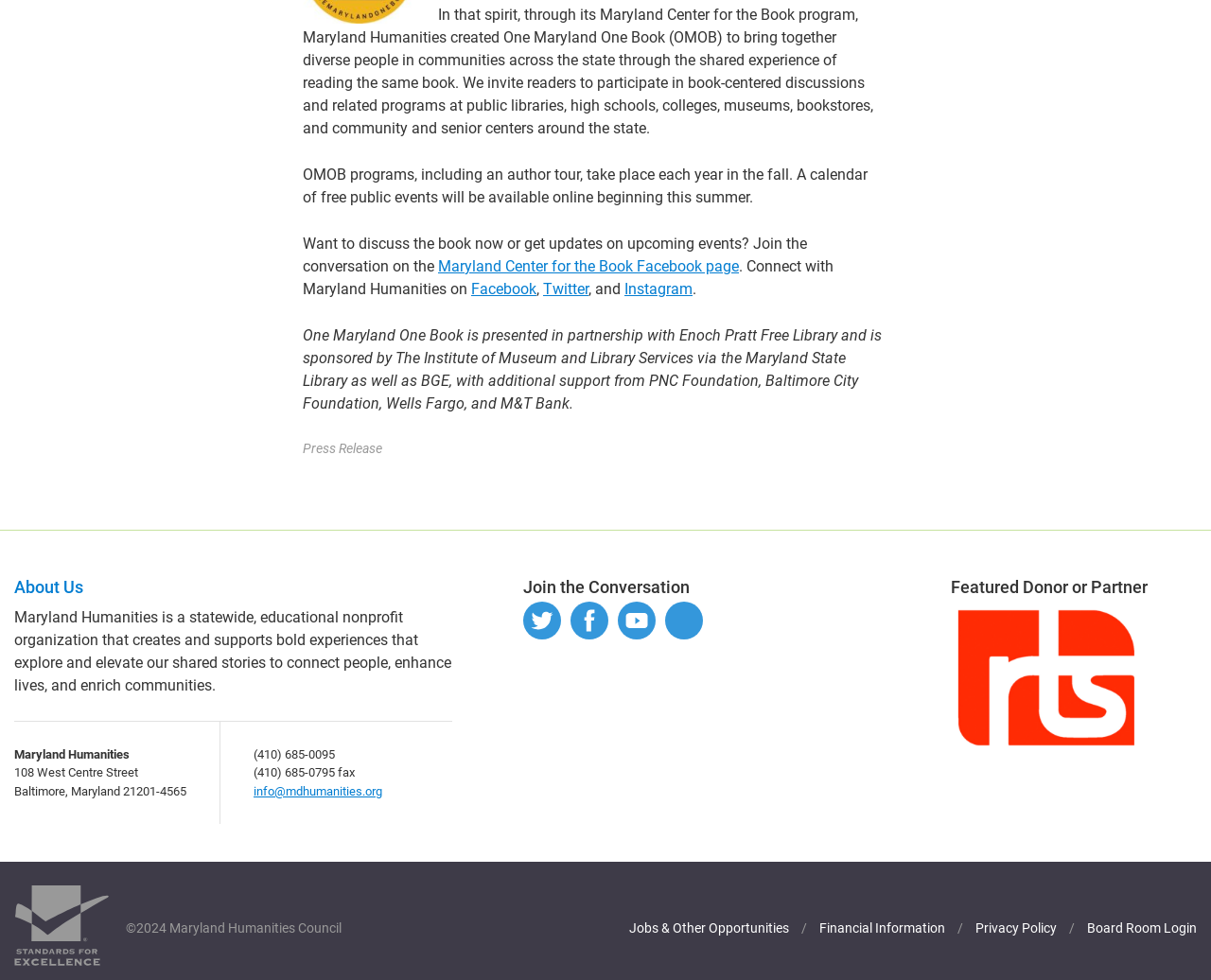From the webpage screenshot, predict the bounding box of the UI element that matches this description: "4. Develop Smart Contracts".

None